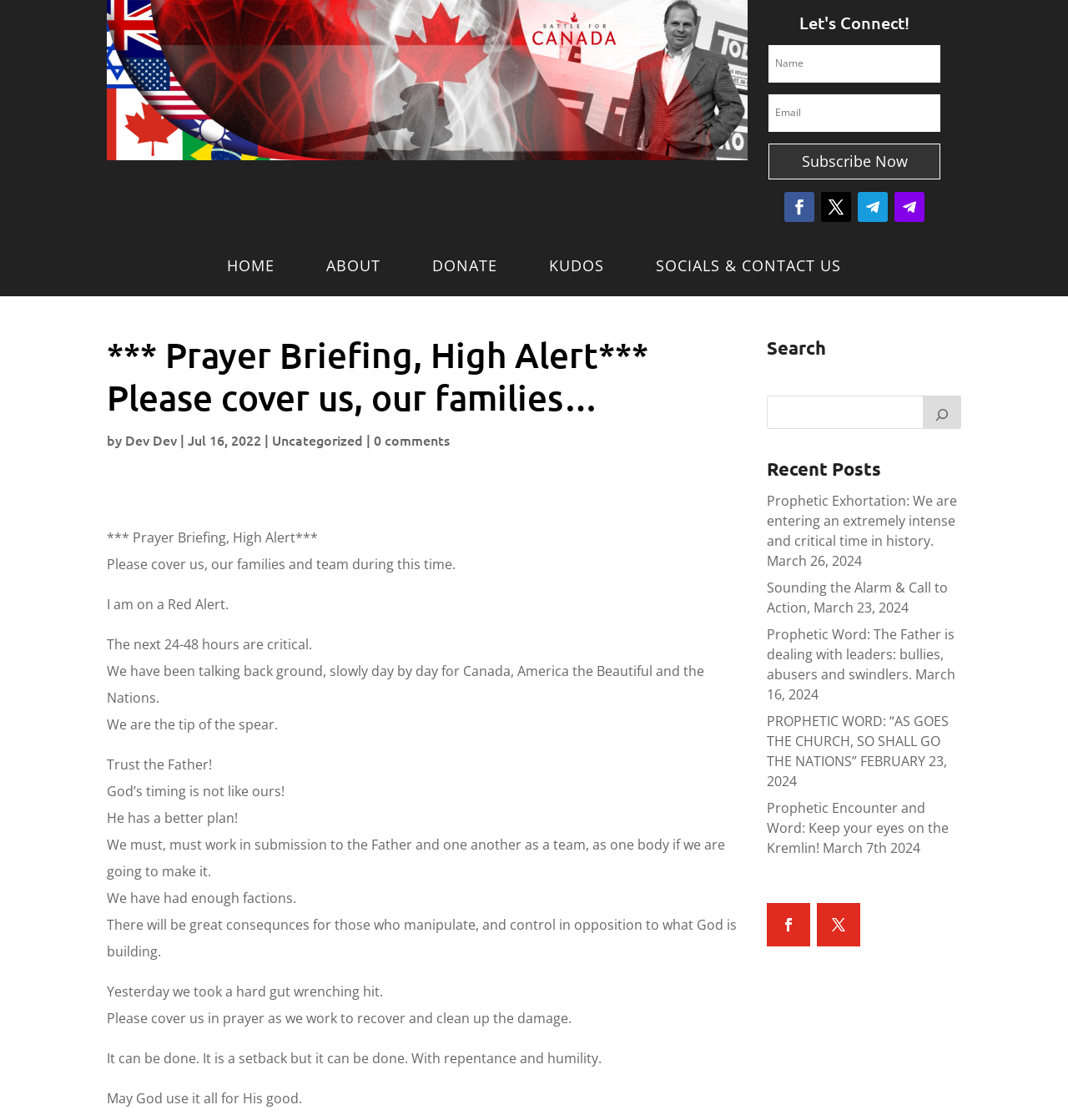Please pinpoint the bounding box coordinates for the region I should click to adhere to this instruction: "Click on HOME".

[0.197, 0.229, 0.273, 0.245]